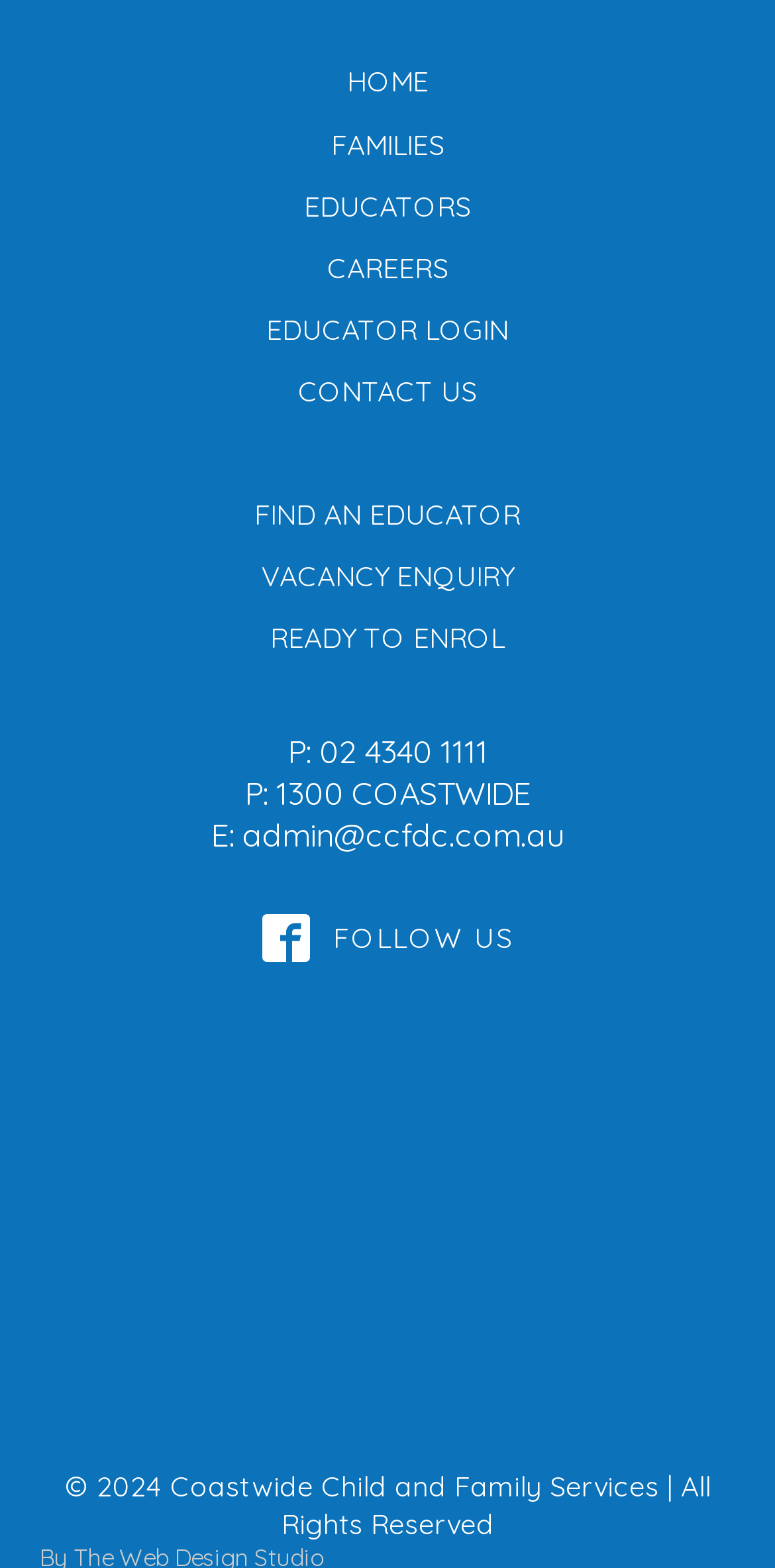What social media platform is linked on the webpage?
Carefully analyze the image and provide a thorough answer to the question.

The webpage has a link to Facebook, which is indicated by the 'Visit our Facebook' text and the Facebook icon. This link is located below the email address and above the copyright information.